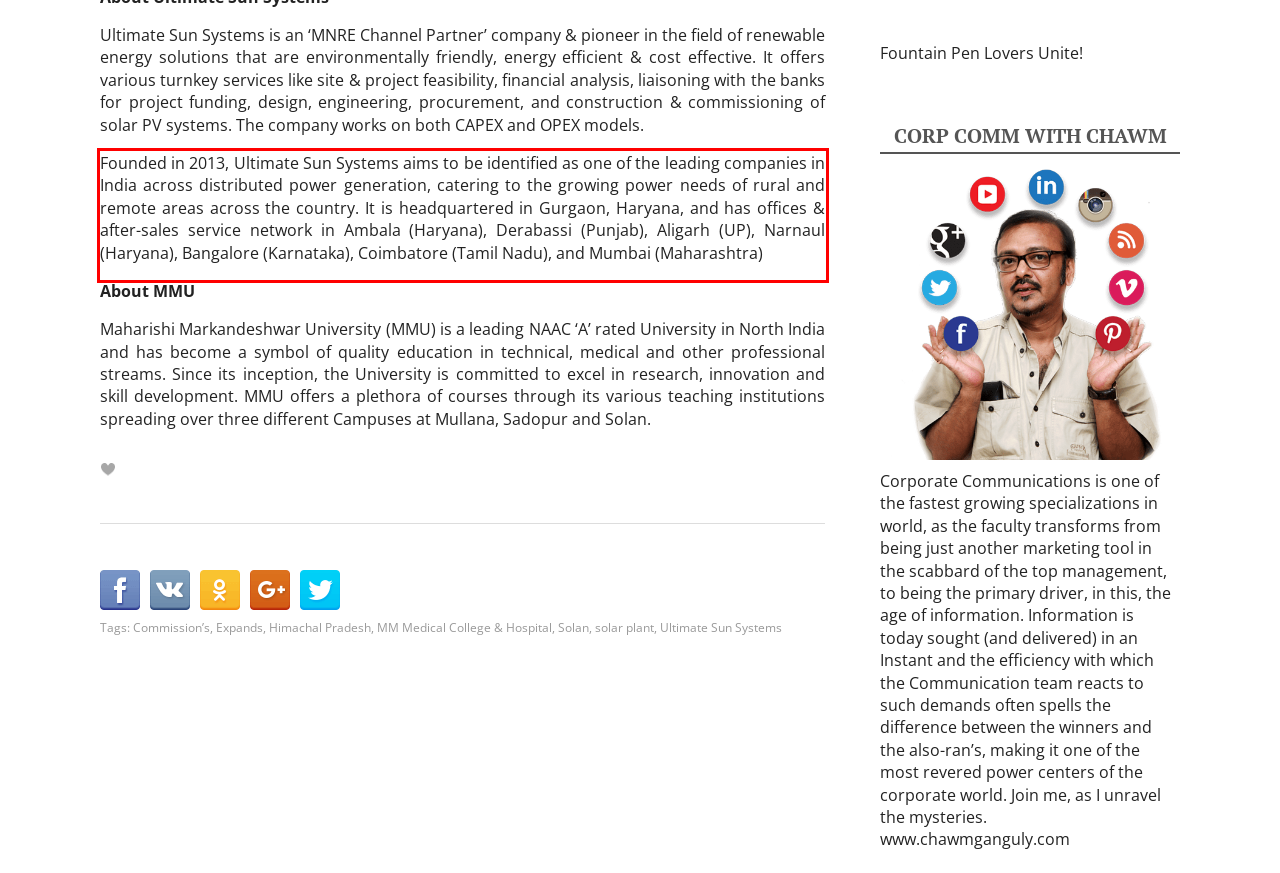Using the webpage screenshot, recognize and capture the text within the red bounding box.

Founded in 2013, Ultimate Sun Systems aims to be identified as one of the leading companies in India across distributed power generation, catering to the growing power needs of rural and remote areas across the country. It is headquartered in Gurgaon, Haryana, and has offices & after-sales service network in Ambala (Haryana), Derabassi (Punjab), Aligarh (UP), Narnaul (Haryana), Bangalore (Karnataka), Coimbatore (Tamil Nadu), and Mumbai (Maharashtra)